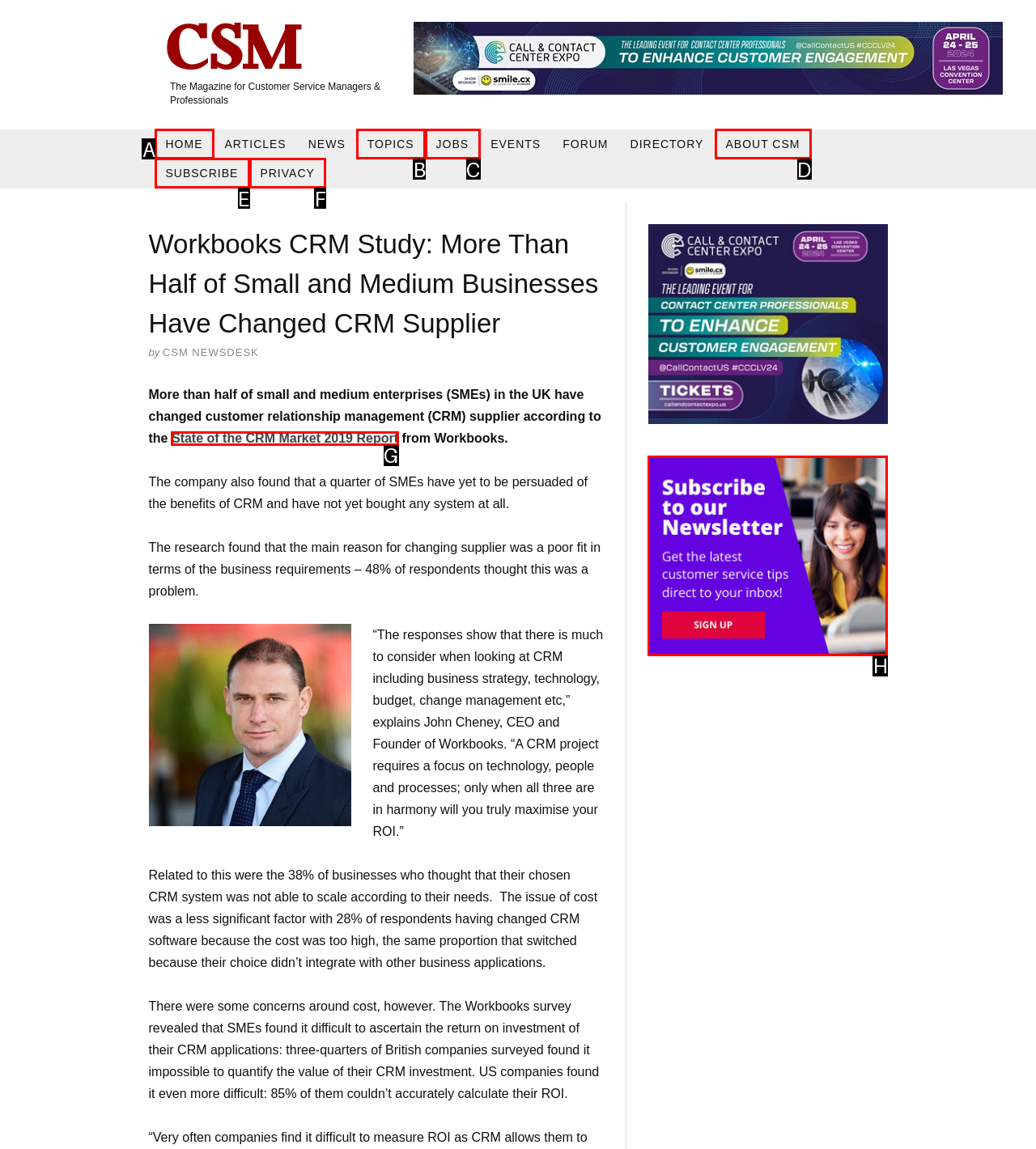Find the HTML element that suits the description: Privacy
Indicate your answer with the letter of the matching option from the choices provided.

F